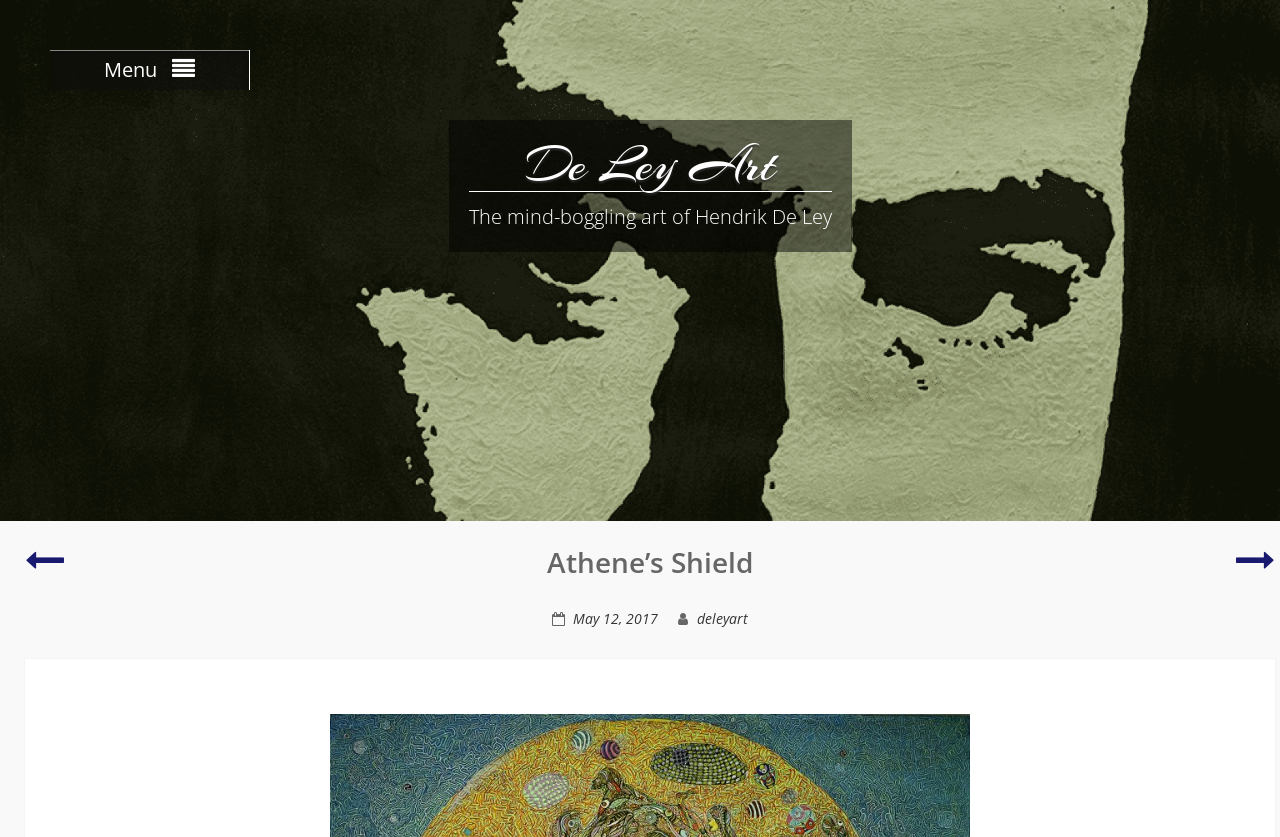Is the art piece available for bidding?
Look at the image and respond to the question as thoroughly as possible.

The availability of the art piece for bidding can be inferred from the meta description which states that the original is currently available and open to bidders.